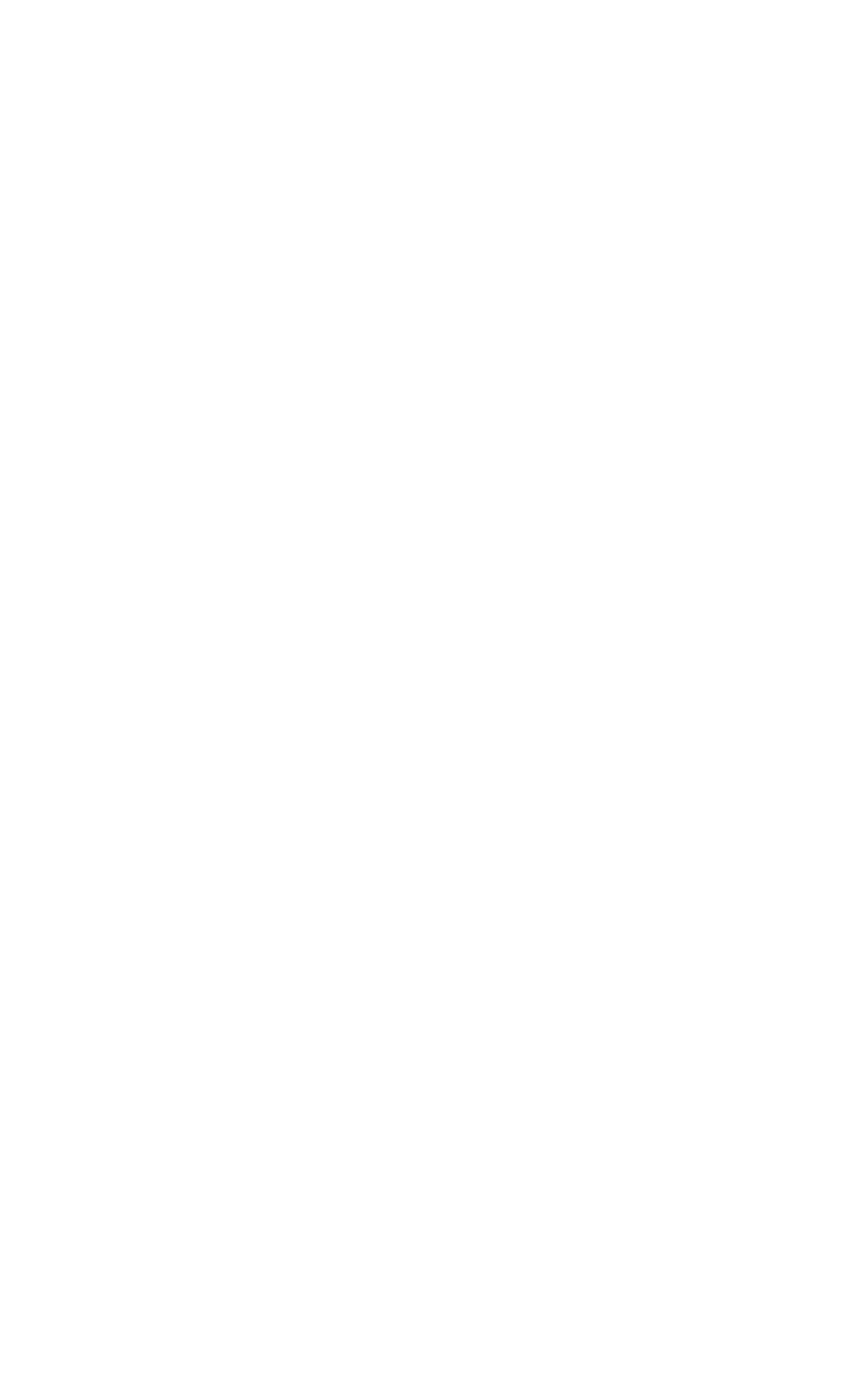Please provide a one-word or short phrase answer to the question:
What is the purpose of the navigation section?

Footer Navigation